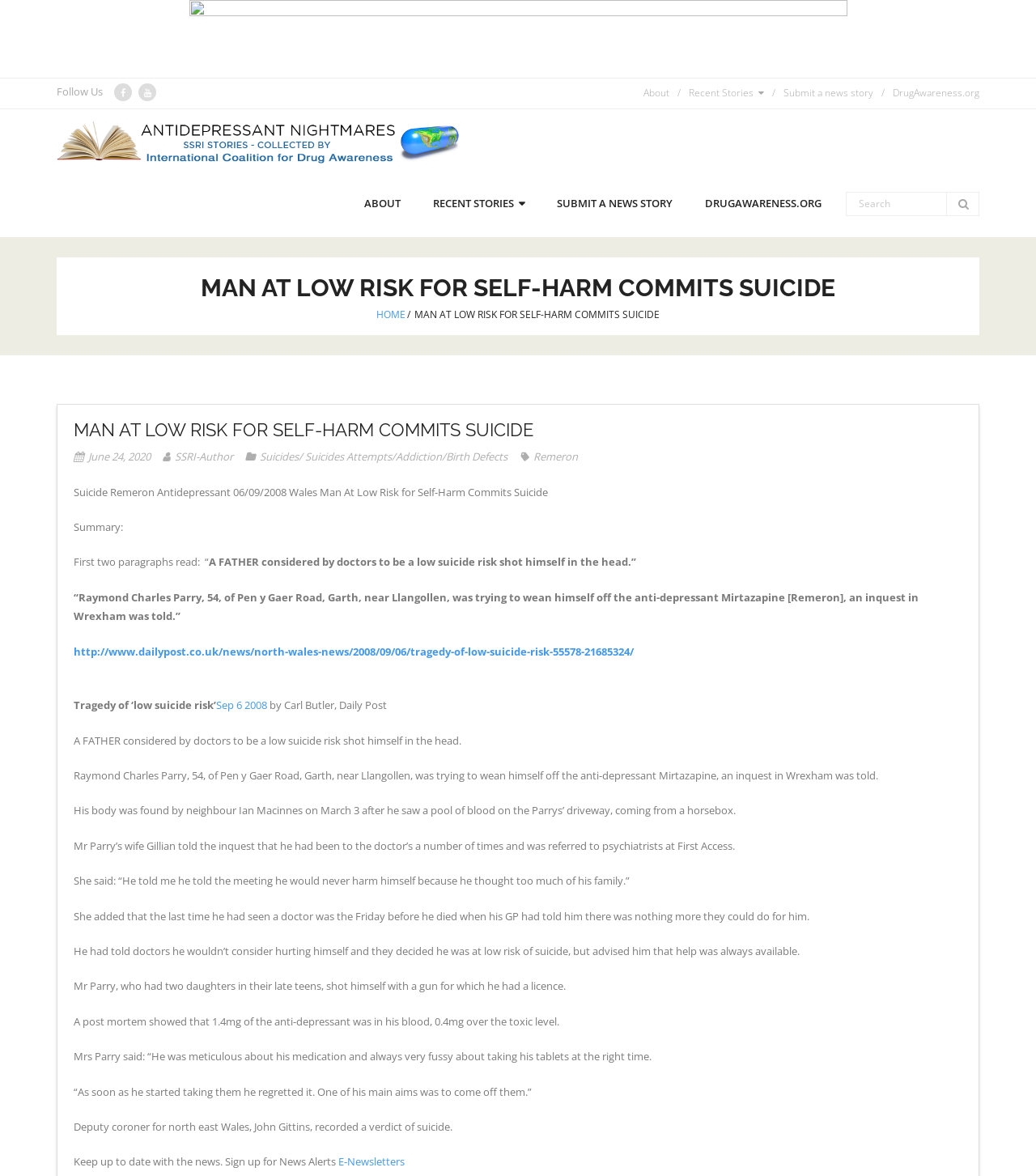What was the verdict of the coroner?
Using the picture, provide a one-word or short phrase answer.

Suicide